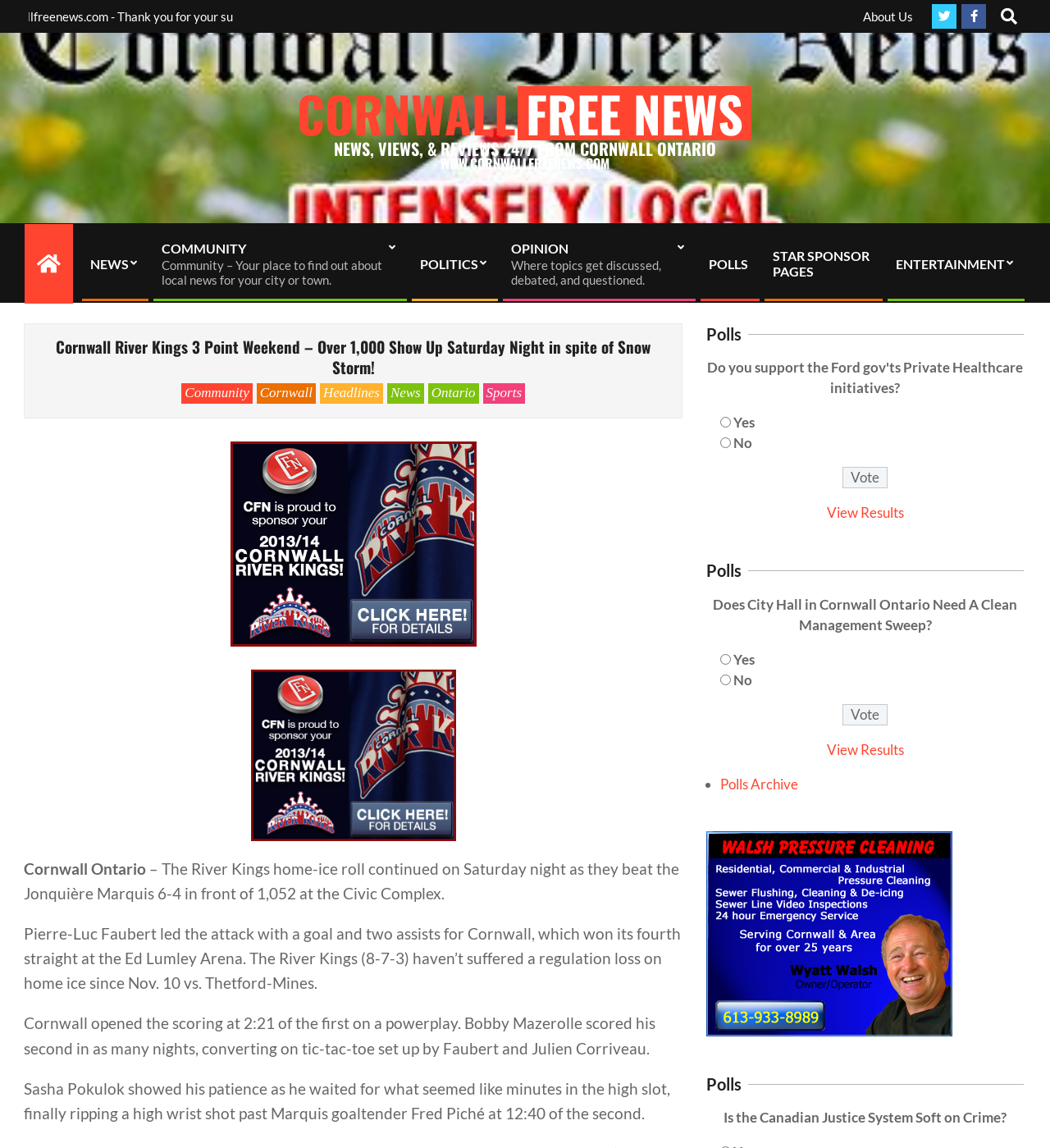What is the name of the sponsor shown on the webpage?
Based on the image, give a one-word or short phrase answer.

Walsh Pressure